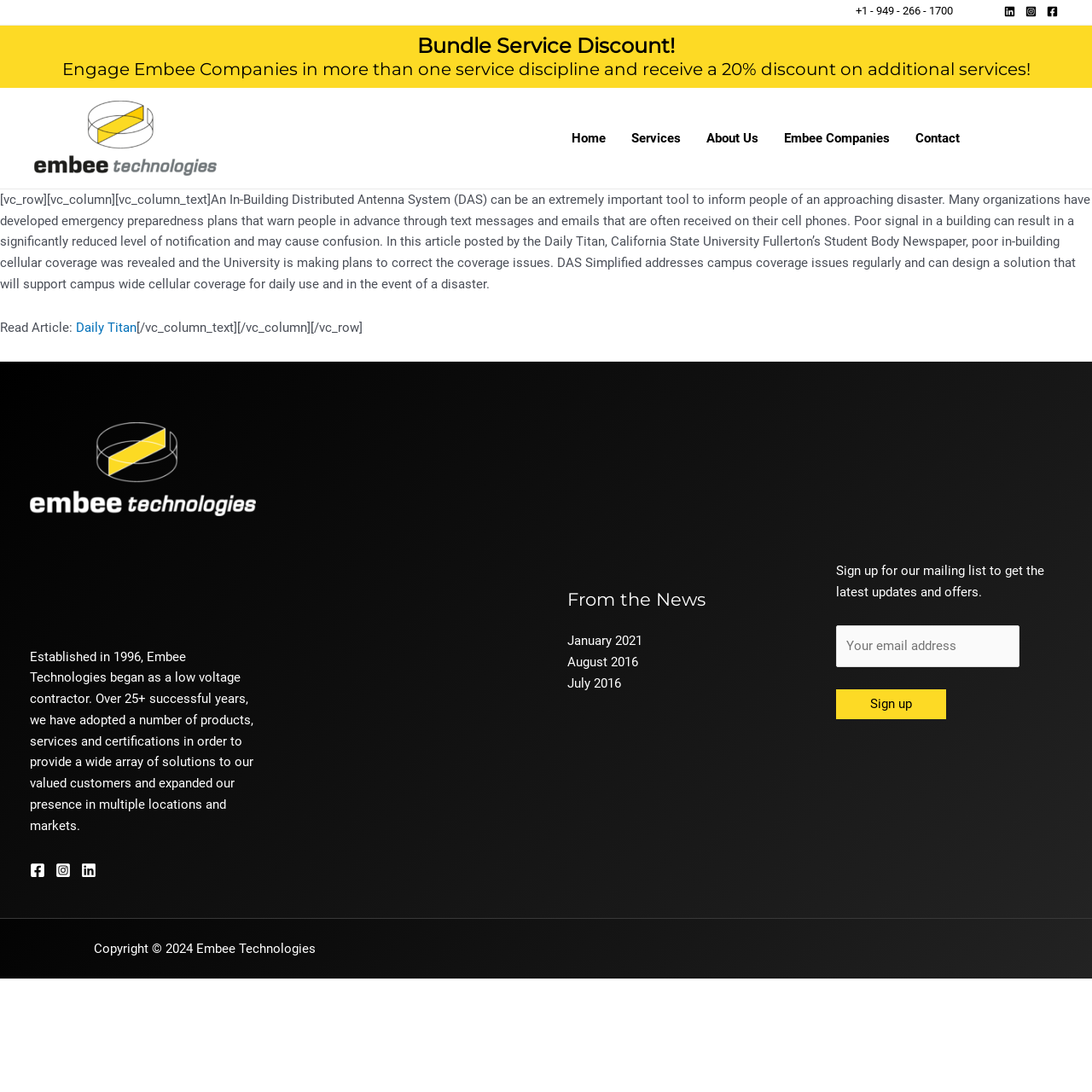Explain the webpage in detail.

The webpage appears to be a blog article from Embee Technologies, a company that provides solutions for in-building distributed antenna systems (DAS). The article discusses the importance of DAS in emergency preparedness plans, citing an example from California State University Fullerton's Student Body Newspaper, the Daily Titan.

At the top of the page, there are three social media links - Linkedin, Instagram, and Facebook - aligned horizontally, each with an accompanying image. Below these links, there is a heading that reads "Bundle Service Discount!" followed by a subheading that explains the discount offer.

To the right of the discount offer, there is a navigation menu with links to different sections of the website, including Home, Services, About Us, Embee Companies, and Contact.

The main content of the article is a block of text that discusses the importance of DAS in emergency situations, citing the example from the Daily Titan. The text is followed by a link to read the full article.

At the bottom of the page, there is a footer section with three columns. The left column has a brief description of Embee Technologies and its history. The middle column has links to the company's social media profiles, and the right column has a section titled "From the News" with links to news articles from different months.

Below the "From the News" section, there is a call-to-action to sign up for the company's mailing list, with a text box to enter an email address and a "Sign up" button. Finally, there is a copyright notice at the very bottom of the page.